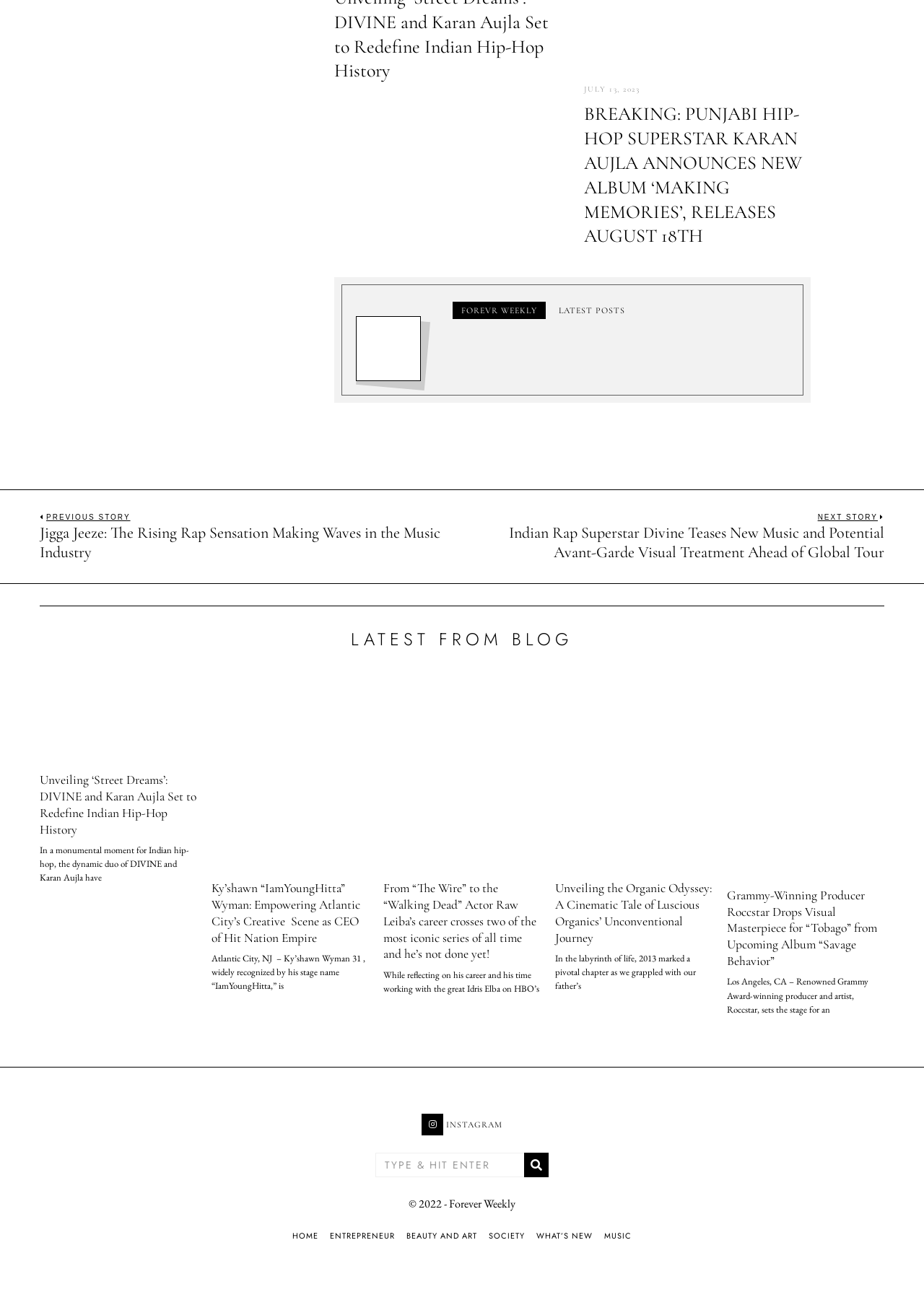What is the title of the post navigation section?
Provide a detailed answer to the question, using the image to inform your response.

The post navigation section has a heading element with the text 'Post navigation'. This section contains links to previous and next posts.